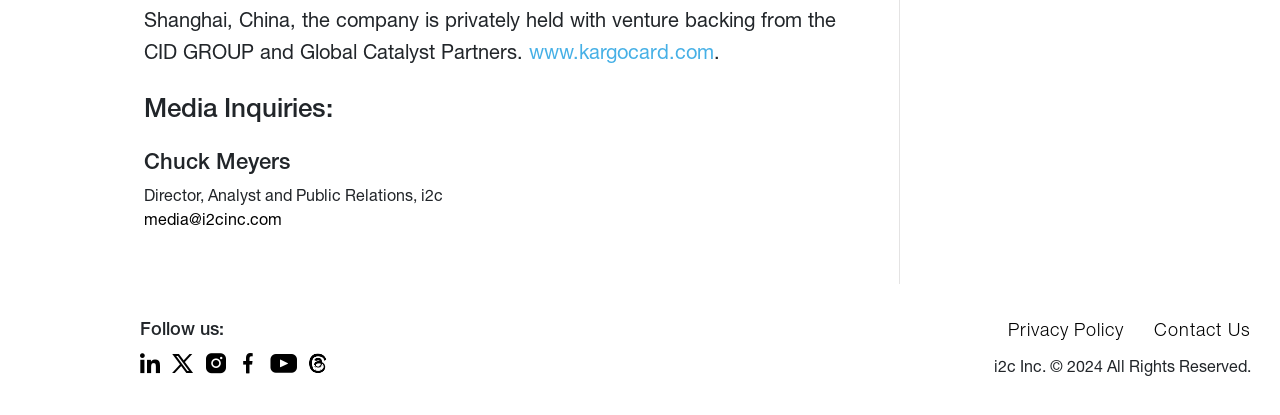Highlight the bounding box coordinates of the element that should be clicked to carry out the following instruction: "Contact Us". The coordinates must be given as four float numbers ranging from 0 to 1, i.e., [left, top, right, bottom].

[0.902, 0.778, 0.977, 0.822]